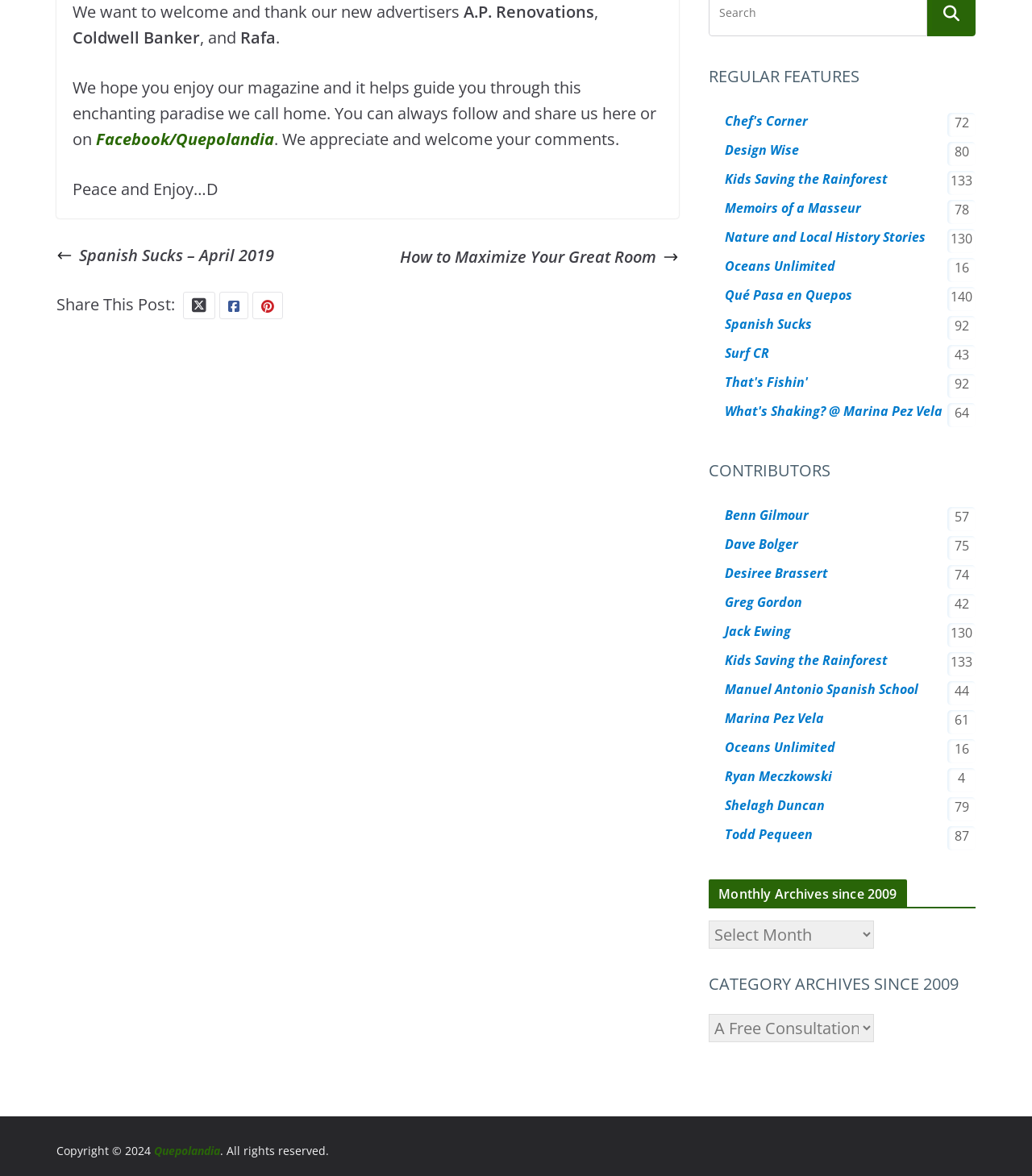Find the bounding box coordinates for the area you need to click to carry out the instruction: "Visit the 'Quepolandia' homepage". The coordinates should be four float numbers between 0 and 1, indicated as [left, top, right, bottom].

[0.149, 0.972, 0.213, 0.985]